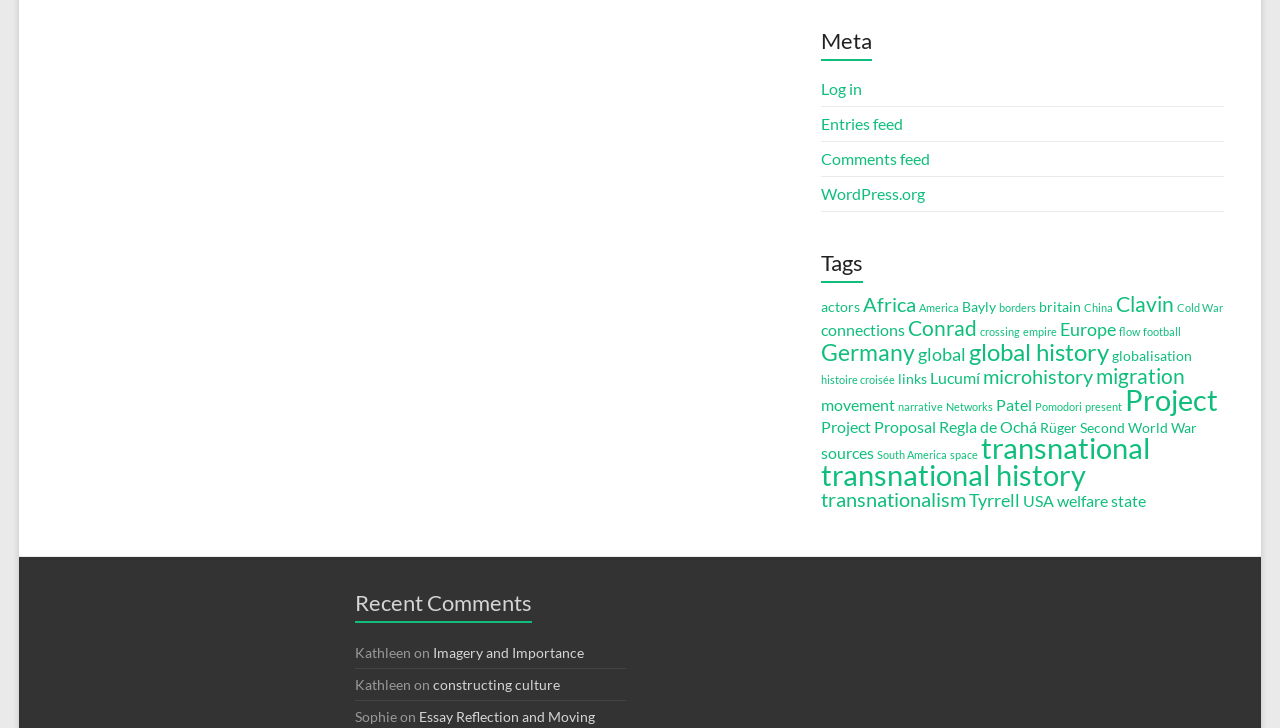Determine the bounding box coordinates of the region that needs to be clicked to achieve the task: "Check 'Recent Comments'".

[0.278, 0.806, 0.489, 0.875]